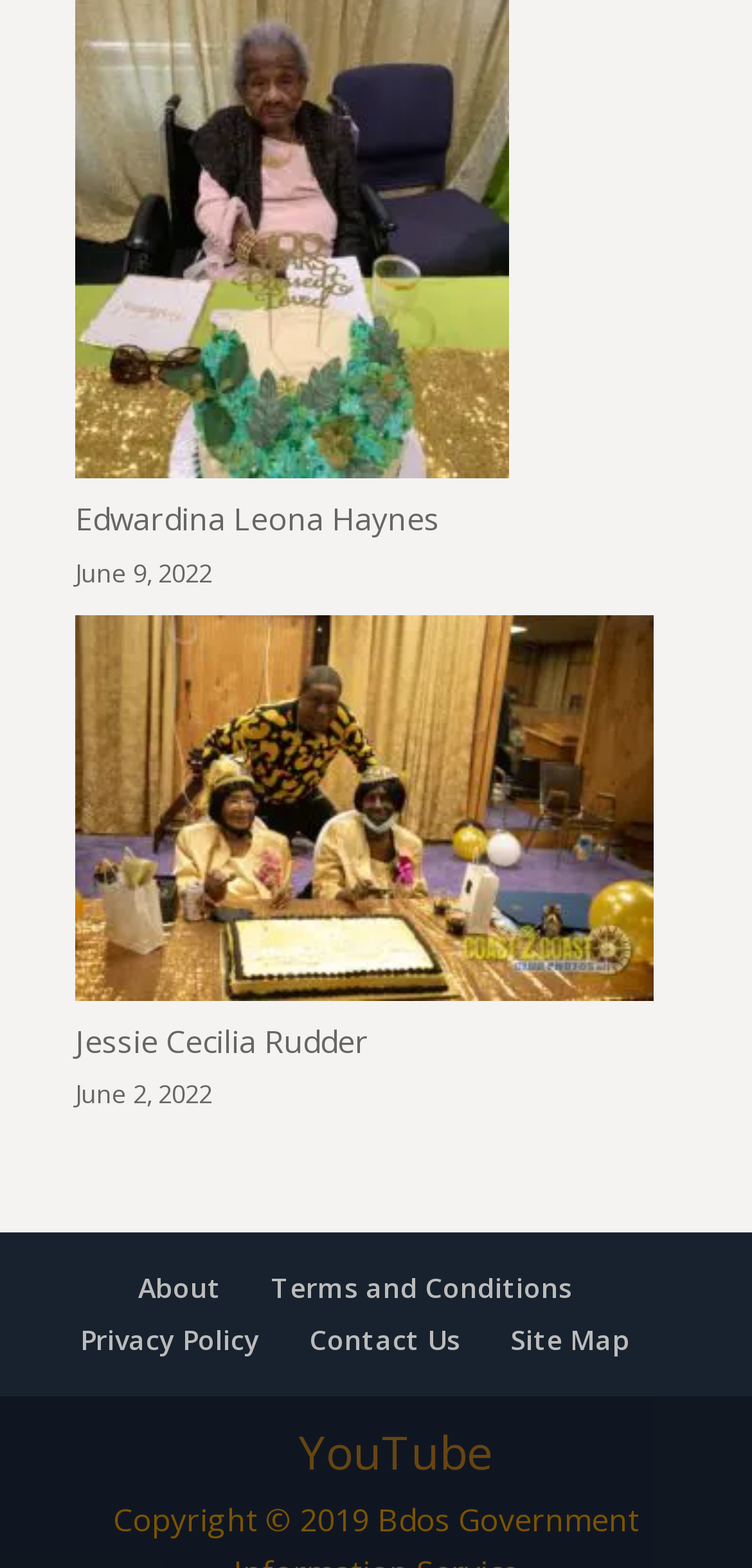Point out the bounding box coordinates of the section to click in order to follow this instruction: "Visit Jessie Cecilia Rudder's page".

[0.1, 0.651, 0.49, 0.678]